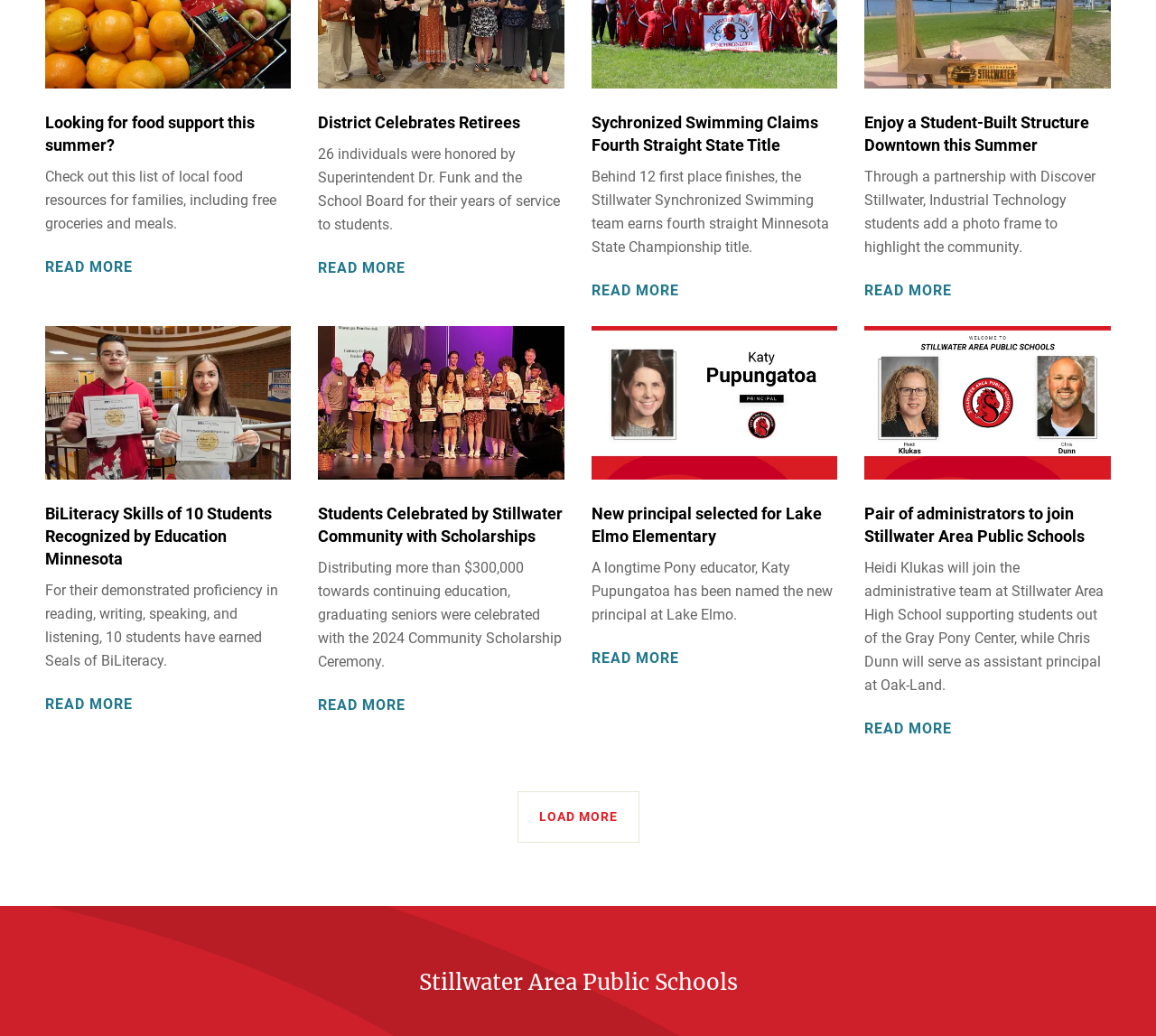Bounding box coordinates are to be given in the format (top-left x, top-left y, bottom-right x, bottom-right y). All values must be floating point numbers between 0 and 1. Provide the bounding box coordinate for the UI element described as: Load More

[0.447, 0.764, 0.553, 0.814]